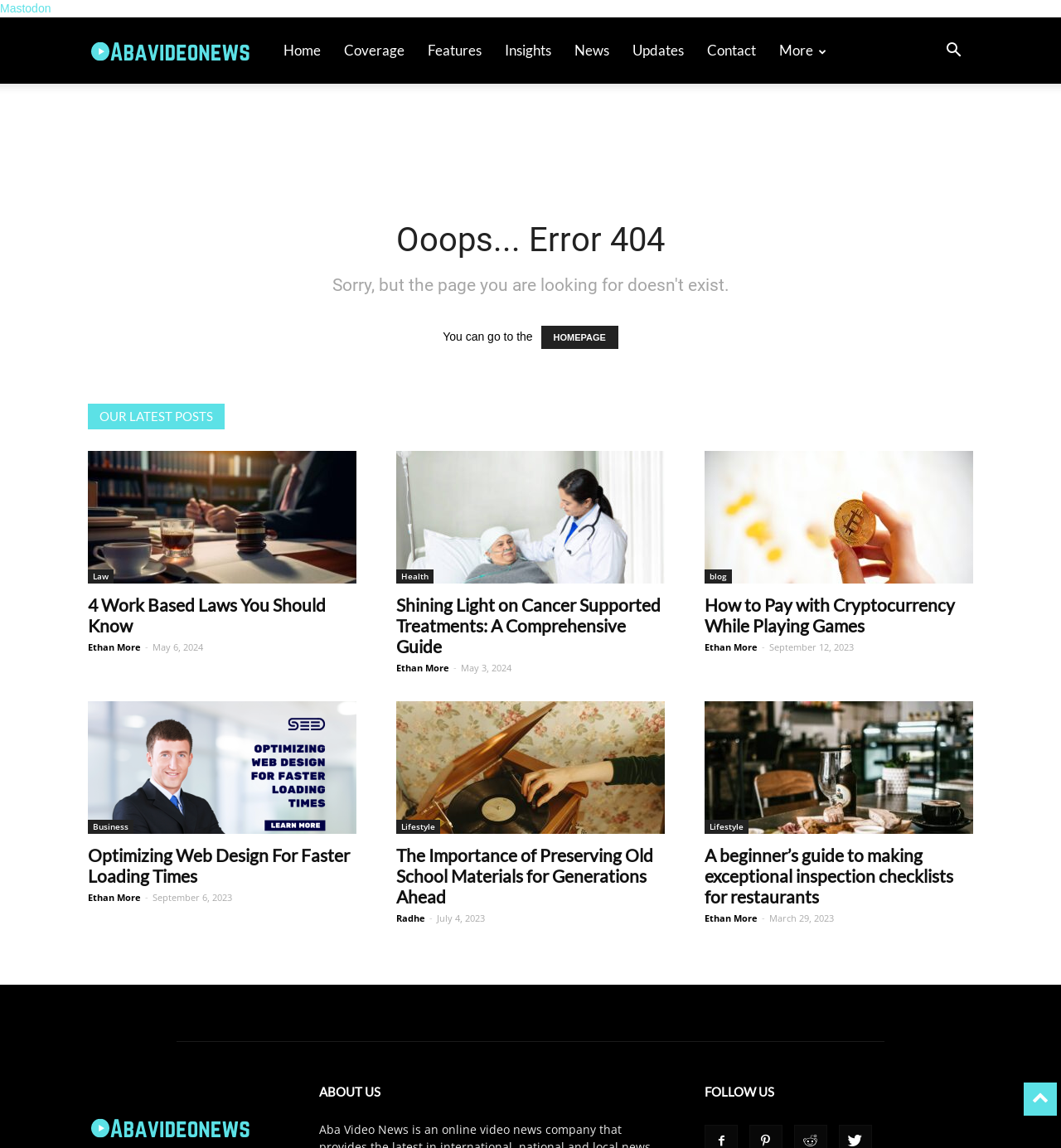Highlight the bounding box coordinates of the element that should be clicked to carry out the following instruction: "learn about Shining Light on Cancer Supported Treatments". The coordinates must be given as four float numbers ranging from 0 to 1, i.e., [left, top, right, bottom].

[0.373, 0.393, 0.627, 0.508]